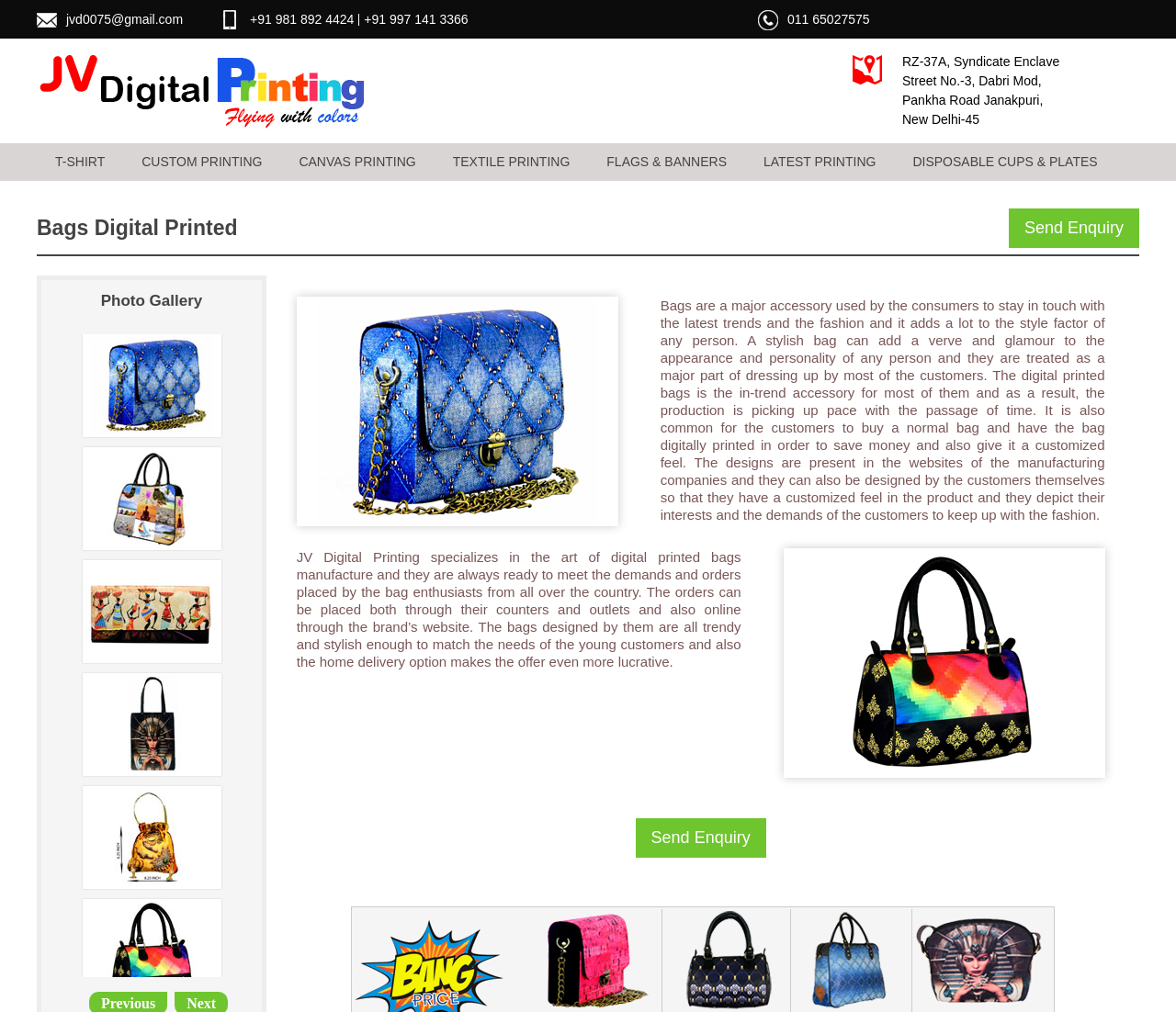What is the purpose of digital printed bags?
Please provide a single word or phrase as your answer based on the image.

To add style and glamour to one's appearance